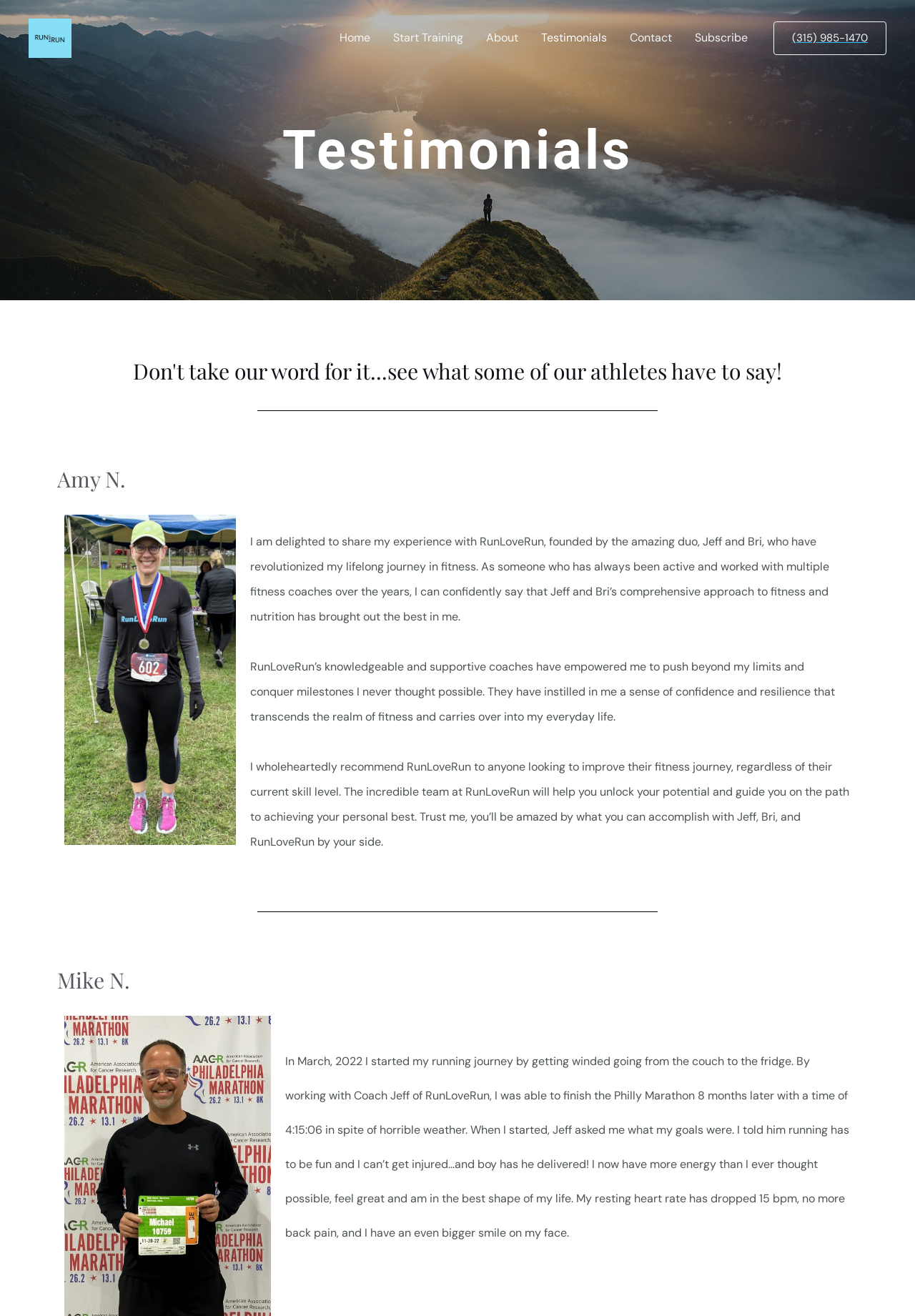Provide a short answer to the following question with just one word or phrase: What is the goal of the coaches at RunLoveRun?

To empower athletes